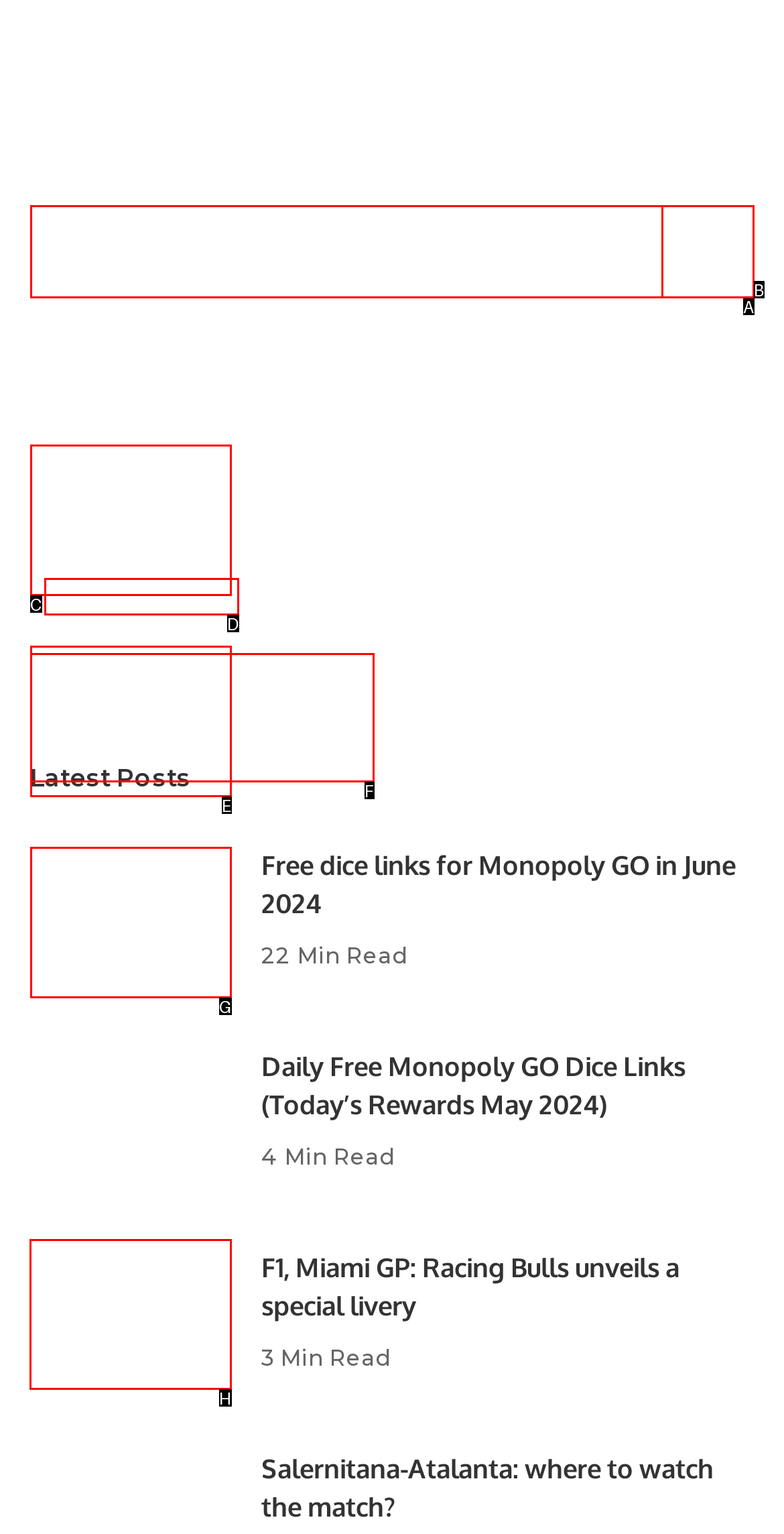Tell me the letter of the correct UI element to click for this instruction: Go to 'tuttotek.it'. Answer with the letter only.

H